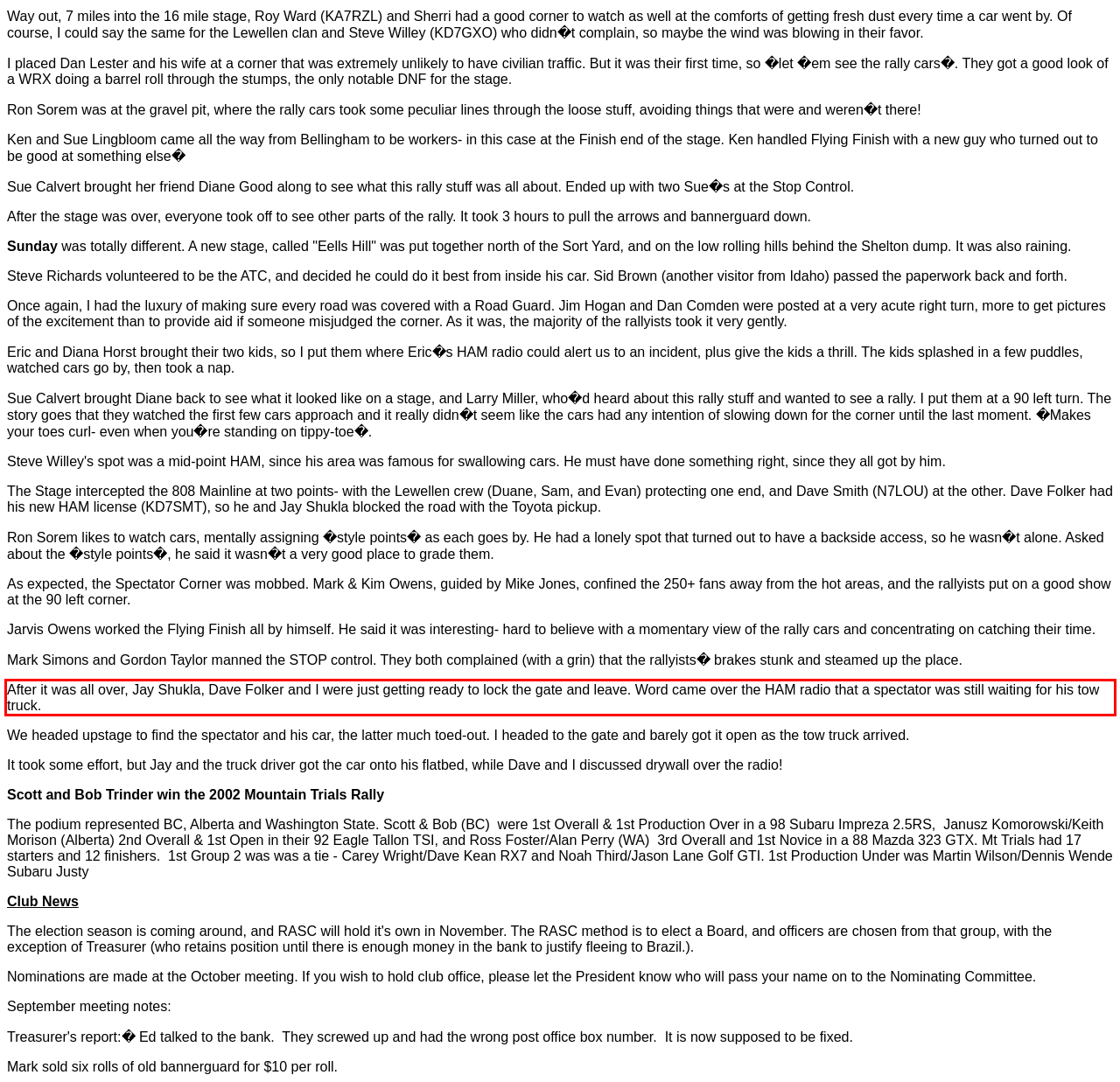From the screenshot of the webpage, locate the red bounding box and extract the text contained within that area.

After it was all over, Jay Shukla, Dave Folker and I were just getting ready to lock the gate and leave. Word came over the HAM radio that a spectator was still waiting for his tow truck.